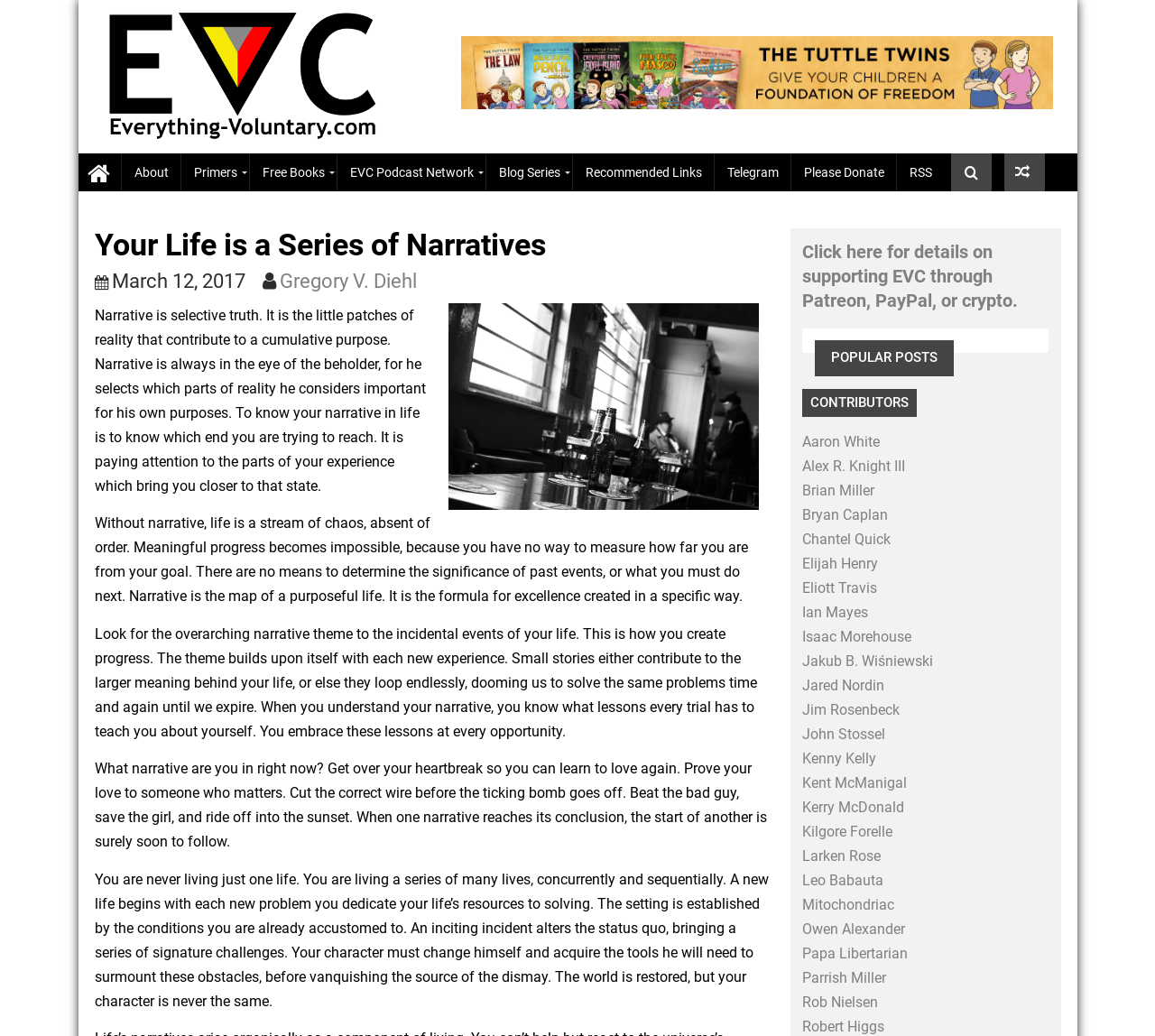Locate the bounding box coordinates of the clickable region to complete the following instruction: "Click the About link."

[0.117, 0.165, 0.174, 0.206]